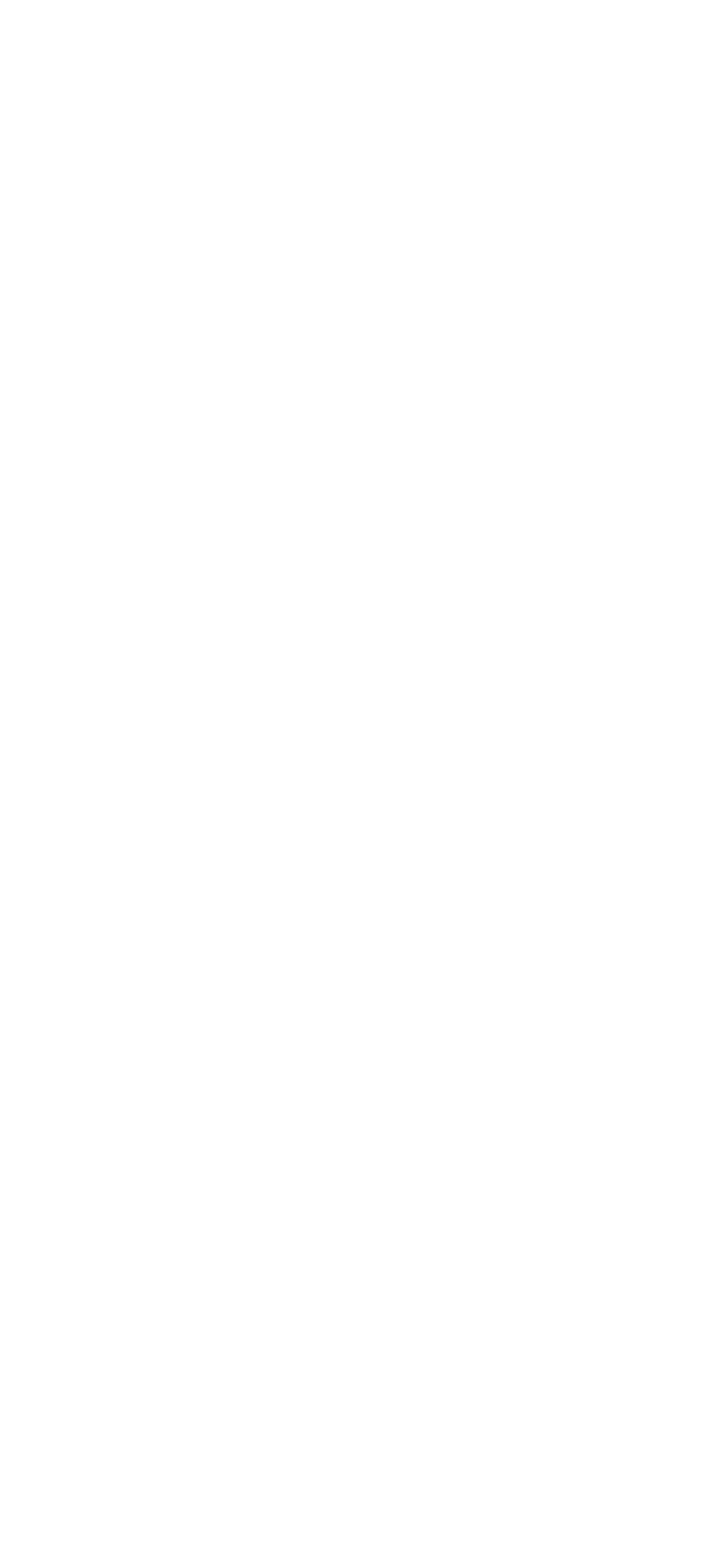Please identify the bounding box coordinates of the clickable area that will fulfill the following instruction: "Read How To Hold A Knife For Self Defense". The coordinates should be in the format of four float numbers between 0 and 1, i.e., [left, top, right, bottom].

[0.169, 0.708, 0.814, 0.728]